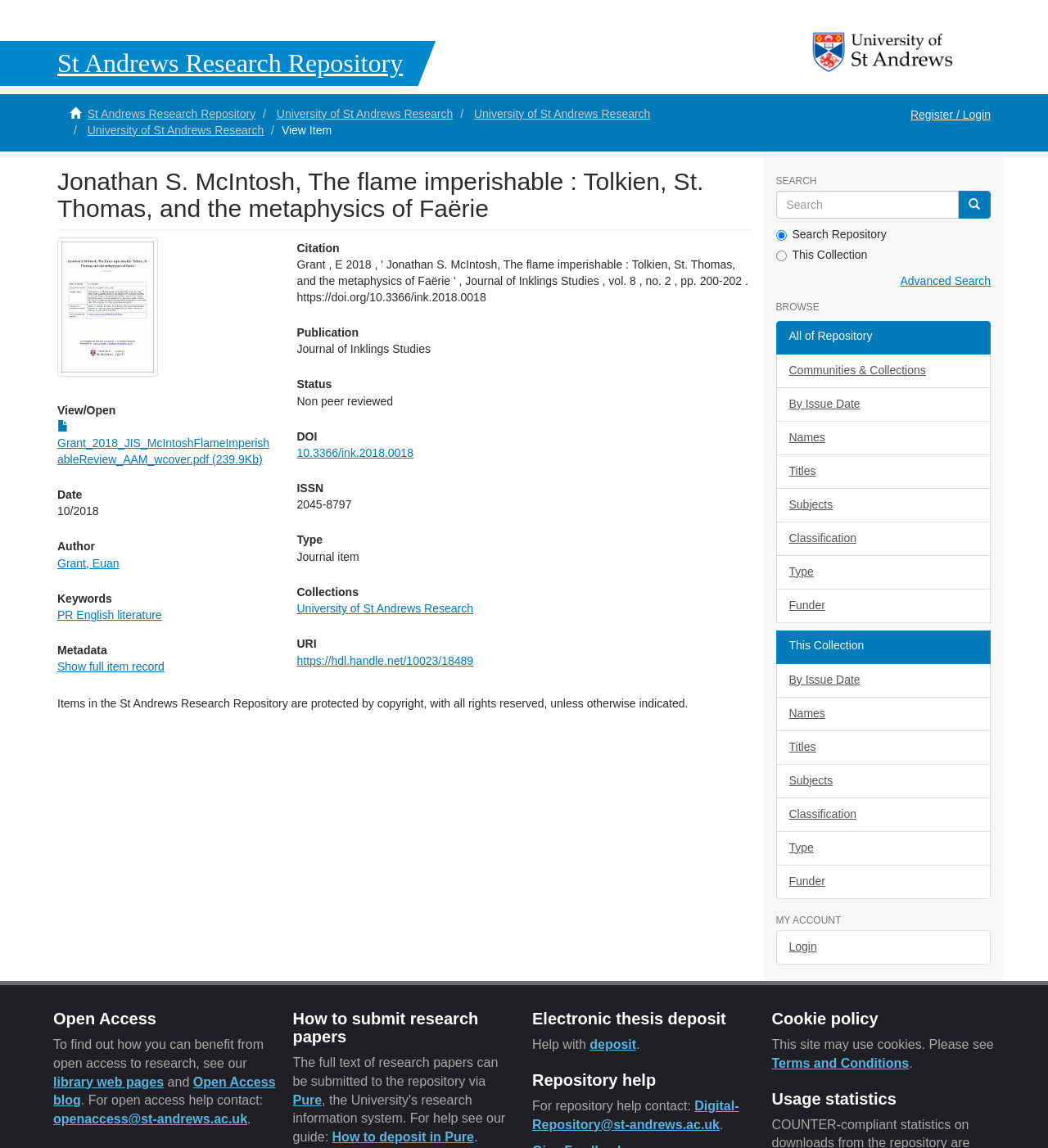Based on the element description title="St Andrews University Home", identify the bounding box of the UI element in the given webpage screenshot. The coordinates should be in the format (top-left x, top-left y, bottom-right x, bottom-right y) and must be between 0 and 1.

[0.757, 0.011, 0.928, 0.08]